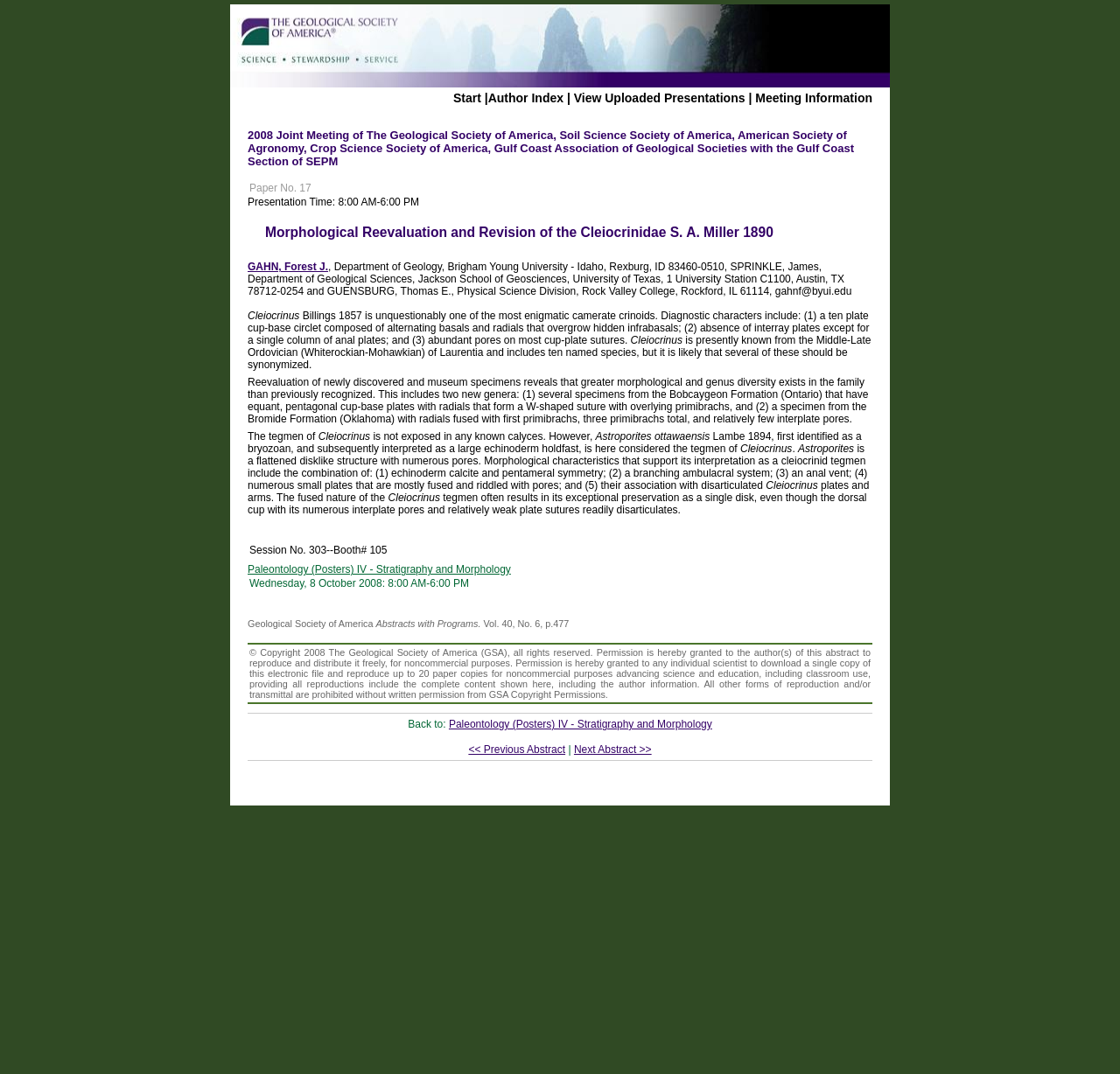Please look at the image and answer the question with a detailed explanation: What is the name of the formation?

I found the answer by looking at the text 'several specimens from the Bobcaygeon Formation (Ontario) that have equant, pentagonal cup-base plates with radials that form a W-shaped suture with overlying primibrachs' which is located at the coordinates [0.221, 0.35, 0.775, 0.396] on the webpage.